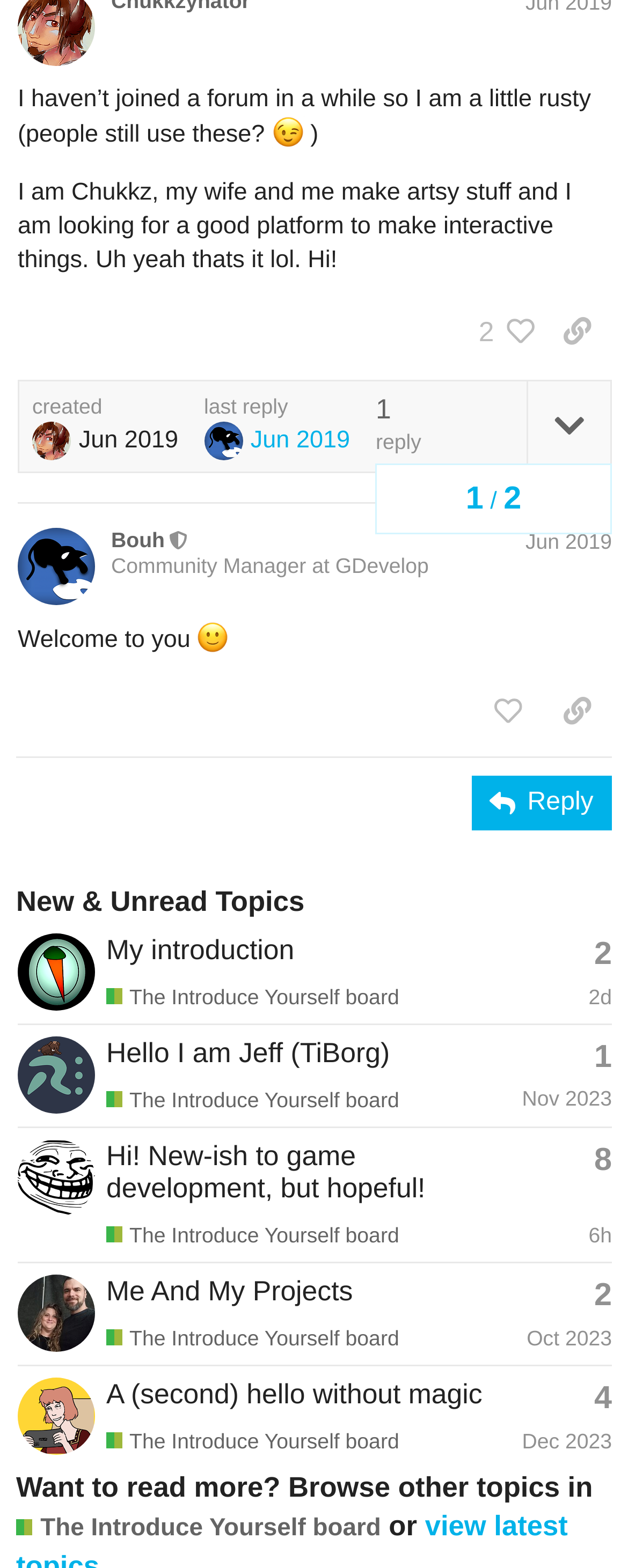Determine the bounding box coordinates (top-left x, top-left y, bottom-right x, bottom-right y) of the UI element described in the following text: 2d

[0.937, 0.627, 0.974, 0.642]